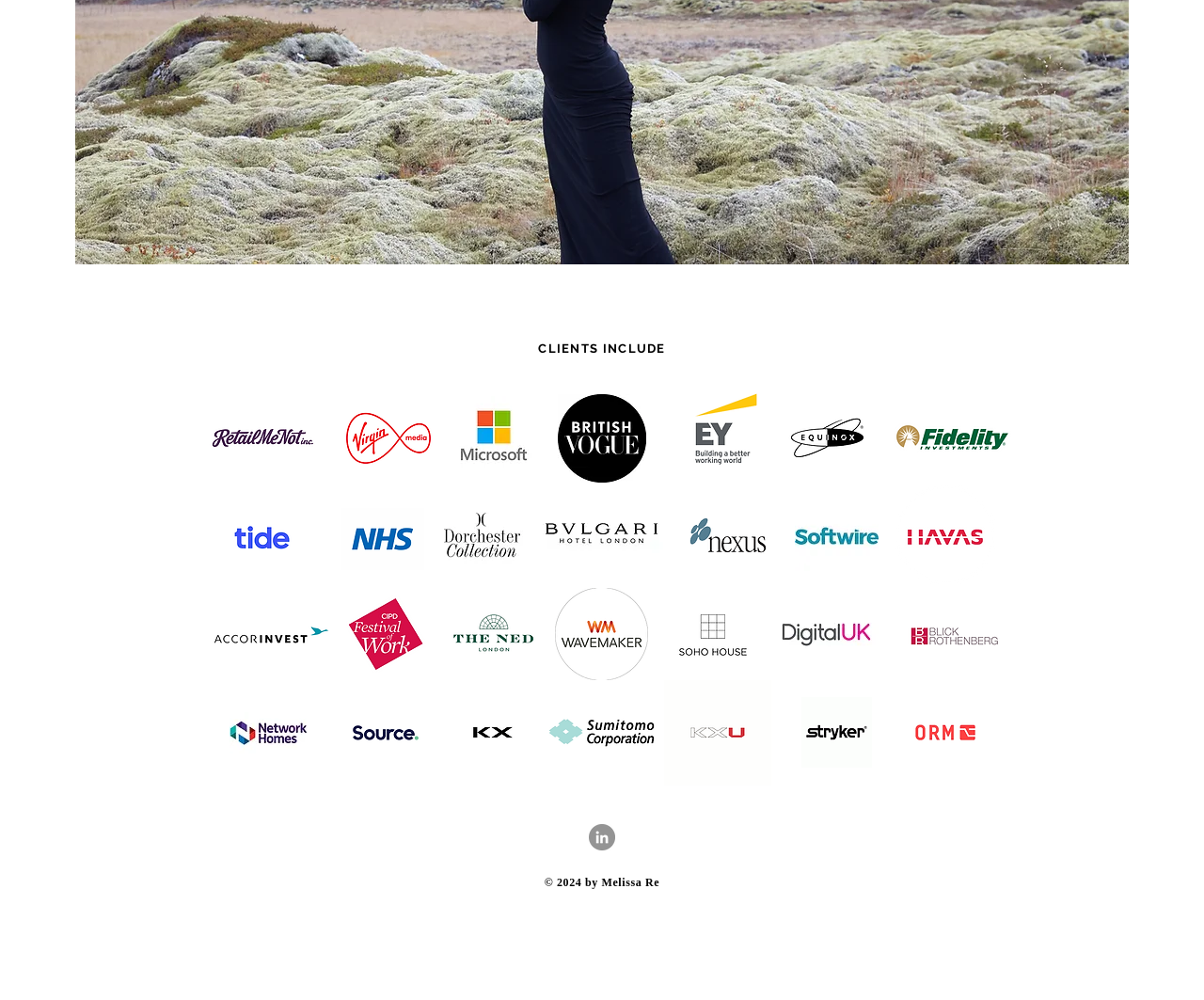Ascertain the bounding box coordinates for the UI element detailed here: "aria-label="LinkedIn - Grey Circle"". The coordinates should be provided as [left, top, right, bottom] with each value being a float between 0 and 1.

[0.489, 0.824, 0.511, 0.85]